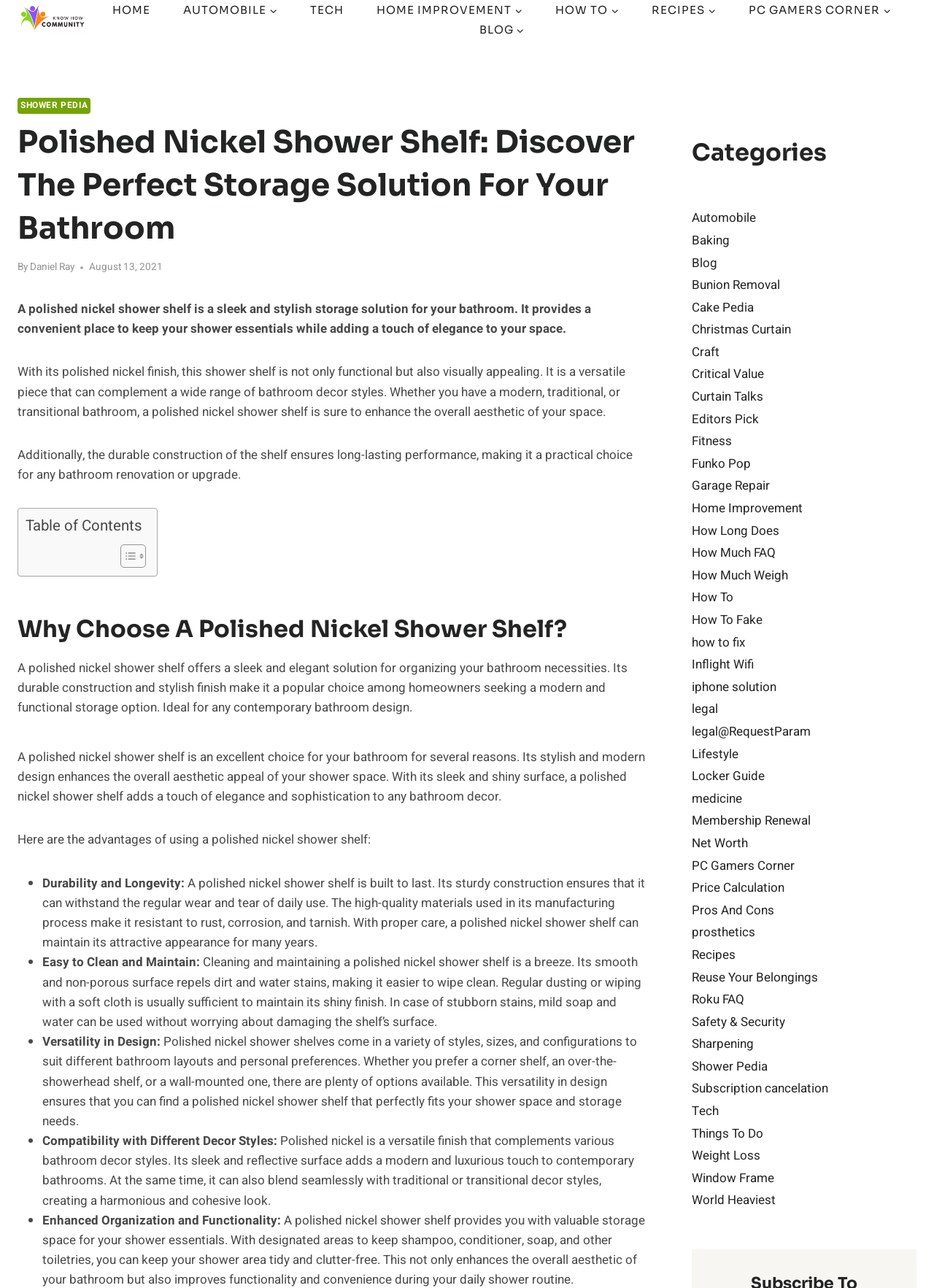What is the category of the webpage under 'Categories' section?
Observe the image and answer the question with a one-word or short phrase response.

Home Improvement